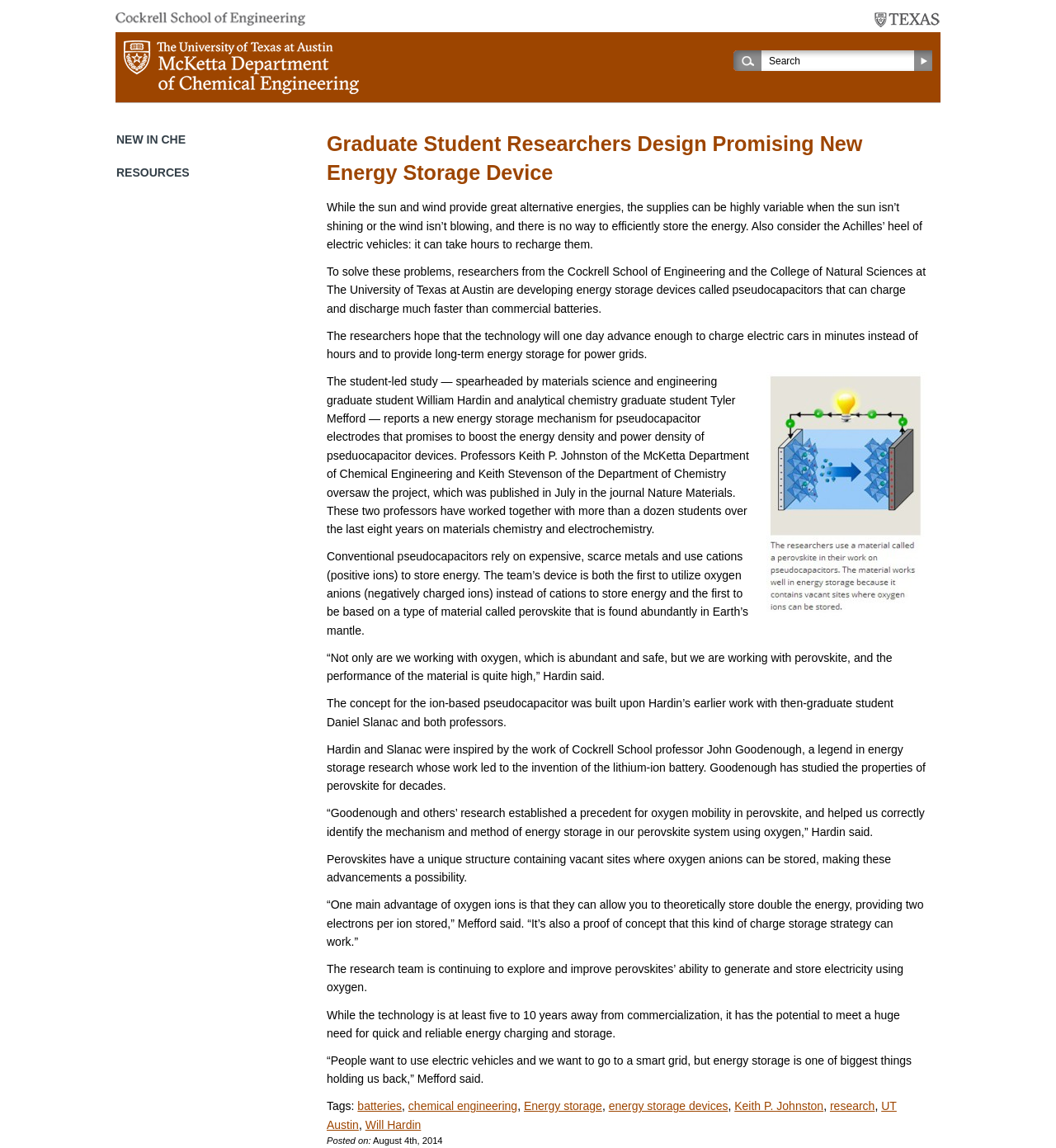Could you provide the bounding box coordinates for the portion of the screen to click to complete this instruction: "Check the post date"?

[0.353, 0.989, 0.419, 0.998]